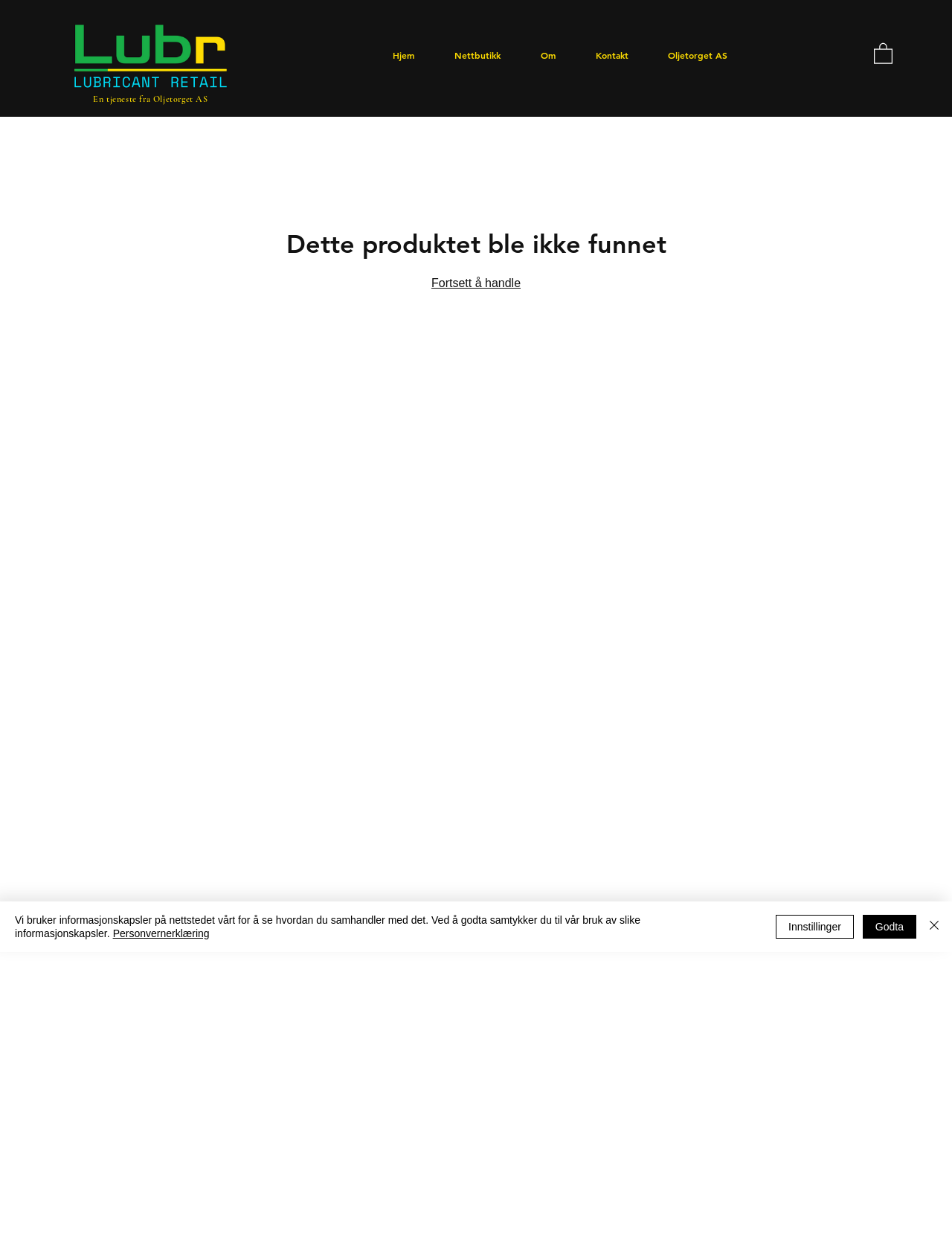What is the current product status?
Refer to the image and answer the question using a single word or phrase.

Not found